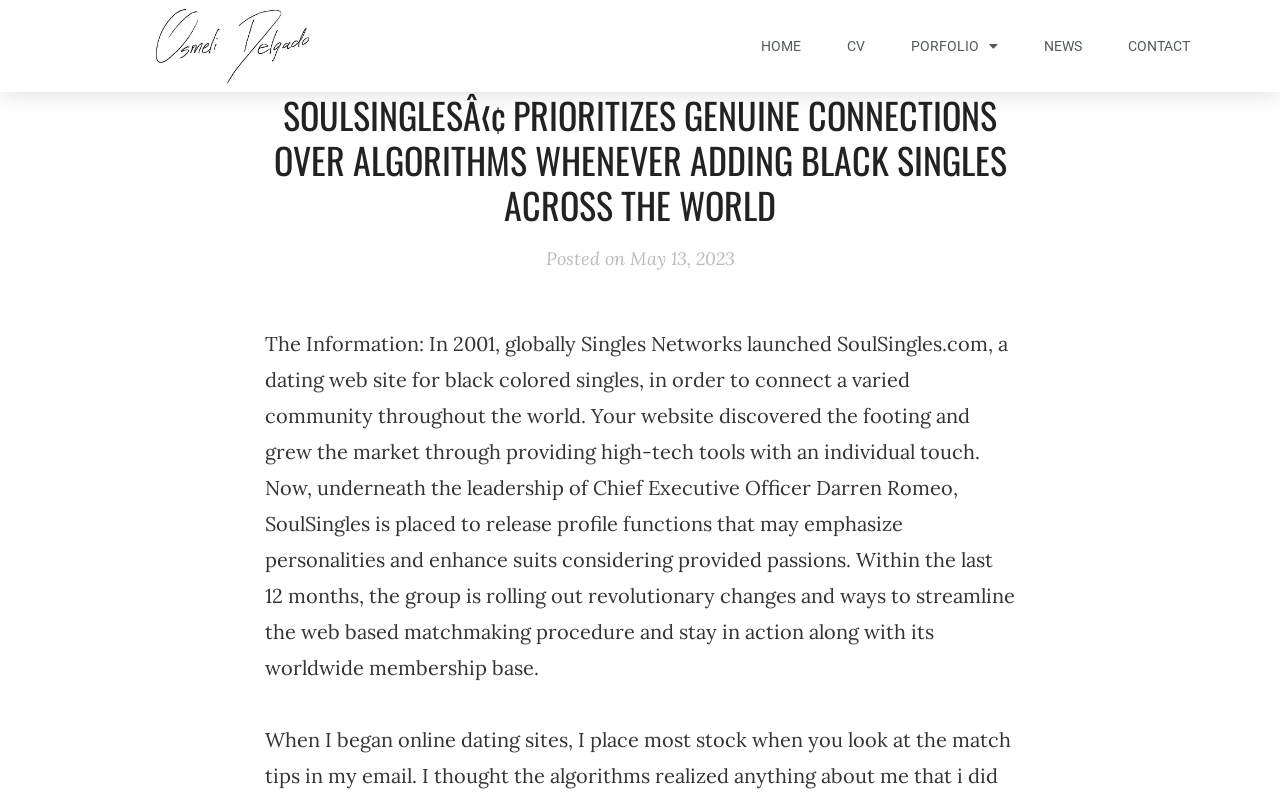Answer the question with a single word or phrase: 
What is the purpose of SoulSingles.com?

To connect black singles